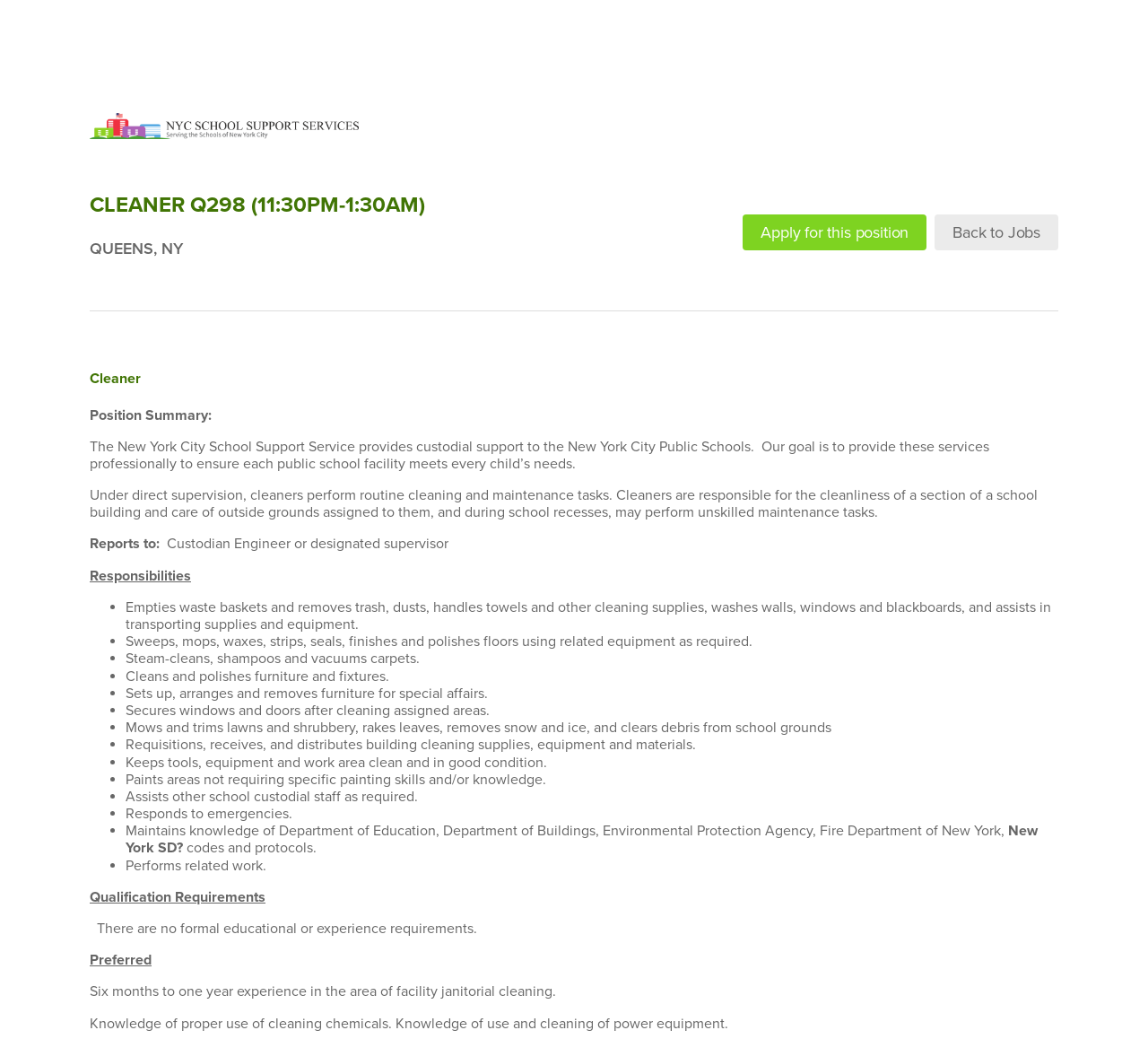What experience is preferred for the Cleaner position?
Give a detailed response to the question by analyzing the screenshot.

The preferred experience for the Cleaner position can be found in the 'Preferred' section, which states that 'Six months to one year experience in the area of facility janitorial cleaning' is preferred.